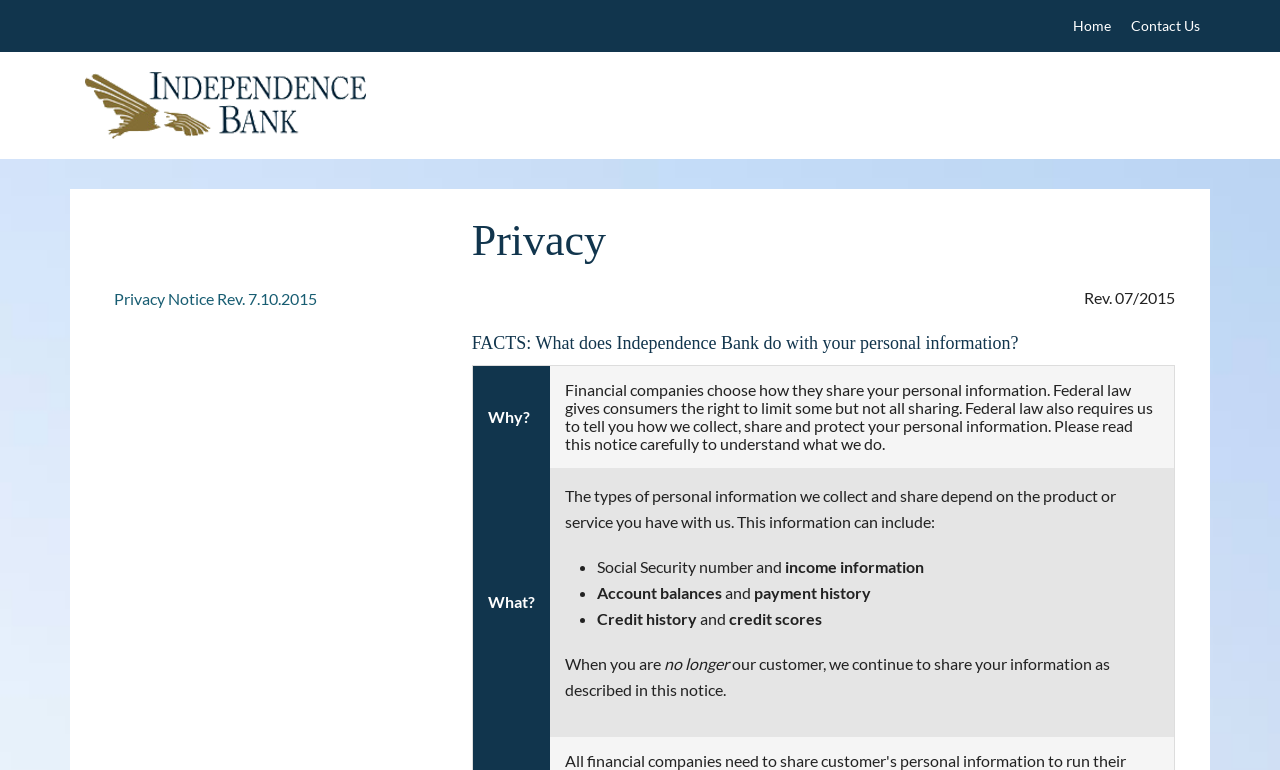What happens to customer information after they are no longer a customer?
Using the image, elaborate on the answer with as much detail as possible.

This information can be found in the gridcell element, which states that 'When you are no longer our customer, we continue to share your information as described in this notice'.